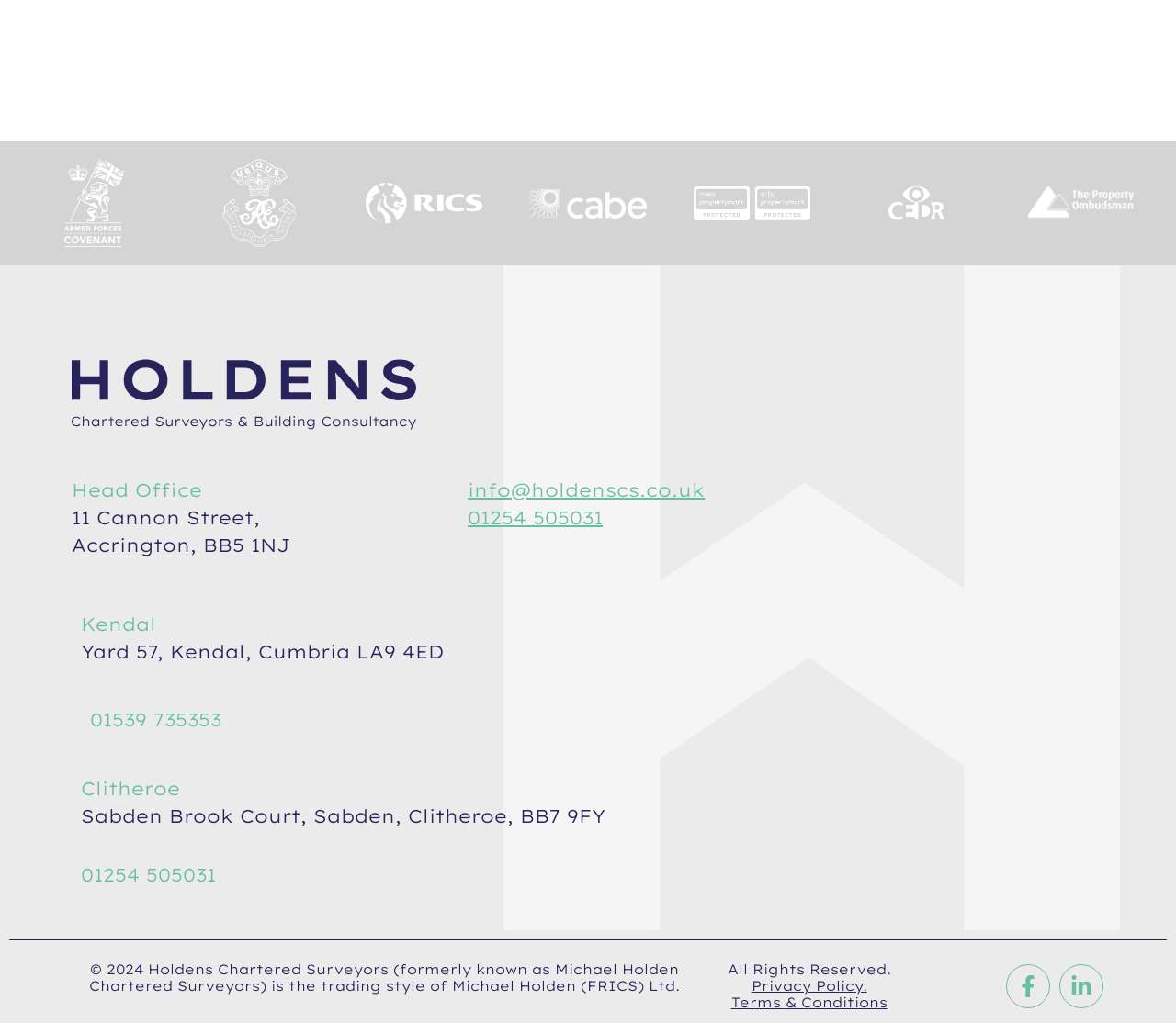Can you find the bounding box coordinates for the element that needs to be clicked to execute this instruction: "Call Kendal office"? The coordinates should be given as four float numbers between 0 and 1, i.e., [left, top, right, bottom].

[0.076, 0.692, 0.188, 0.715]